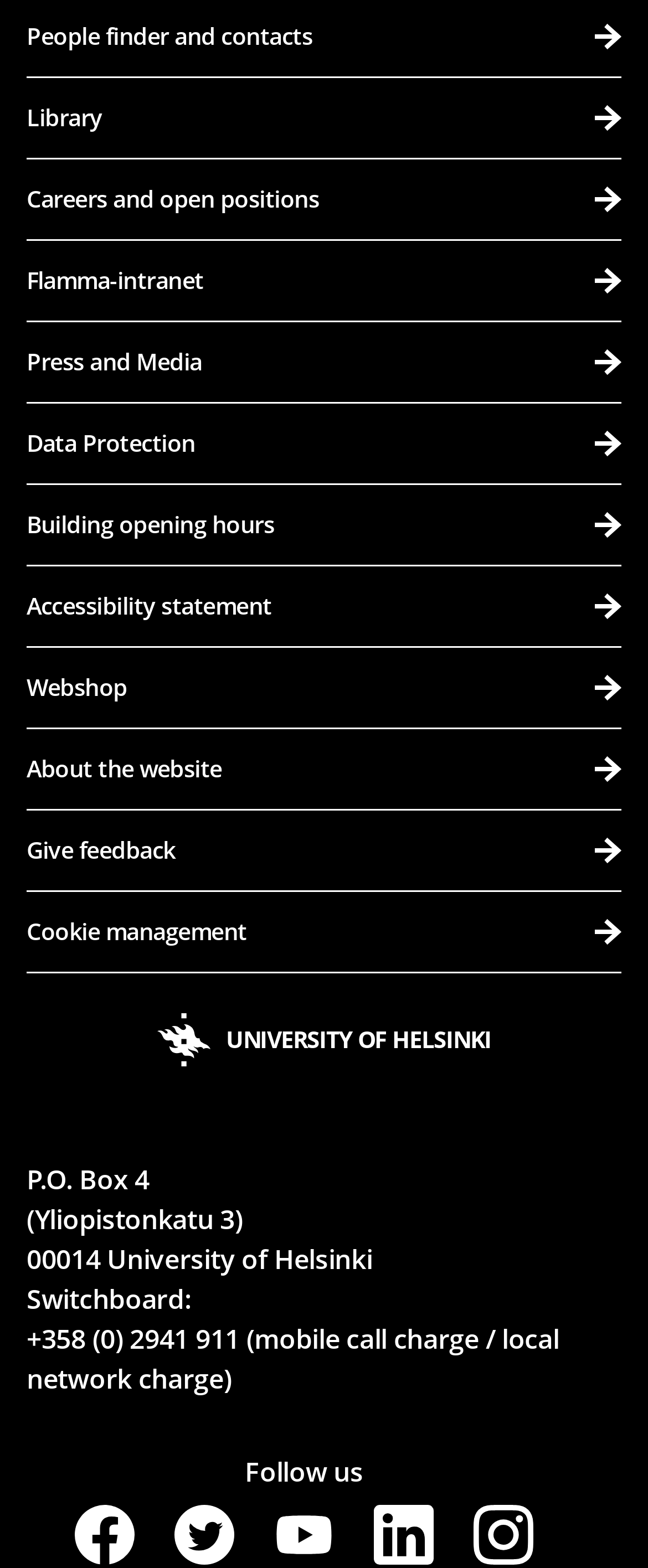Can you specify the bounding box coordinates for the region that should be clicked to fulfill this instruction: "Give feedback about the website".

[0.041, 0.517, 0.959, 0.569]